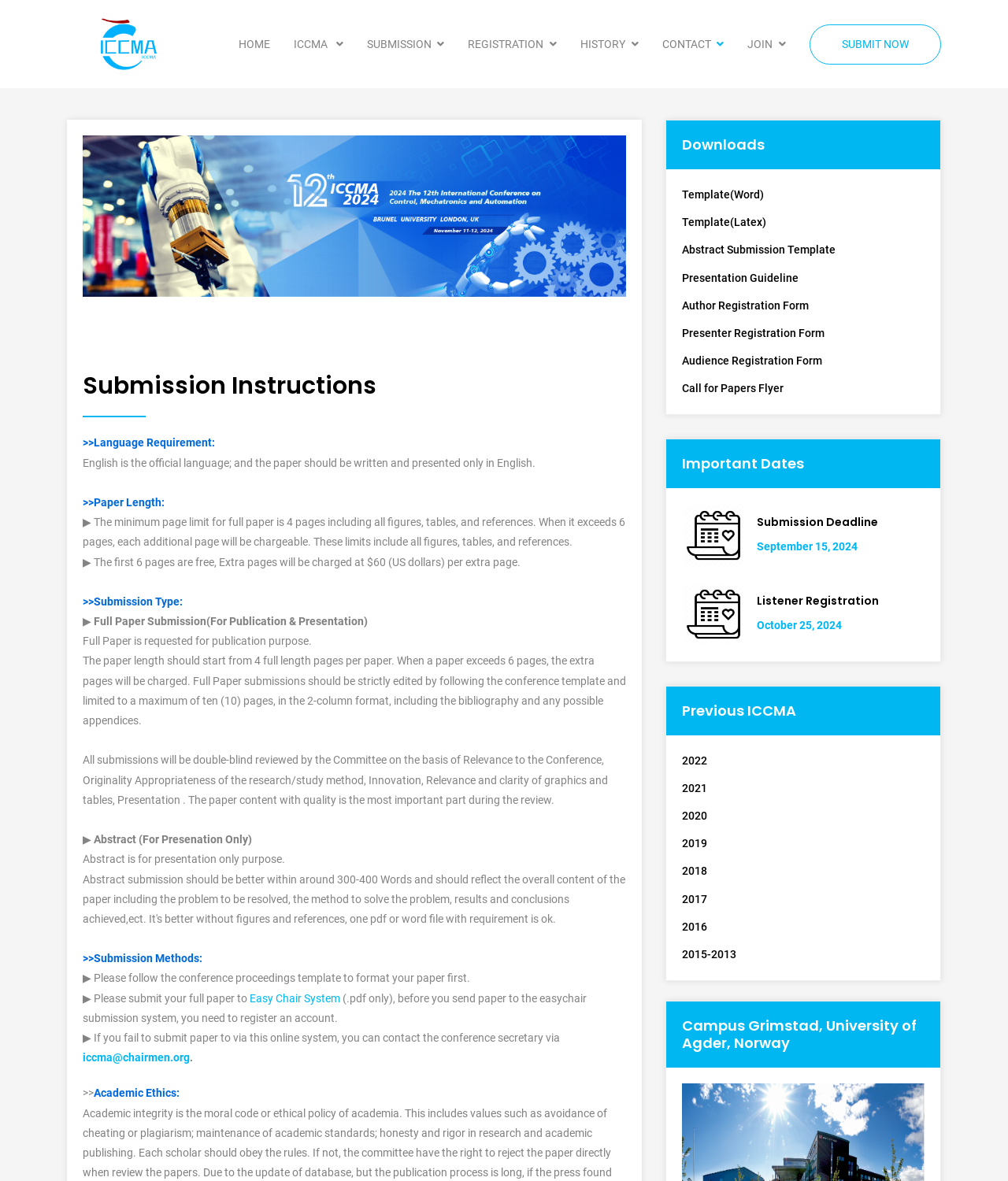What is the deadline for submission?
Refer to the image and provide a one-word or short phrase answer.

September 15, 2024